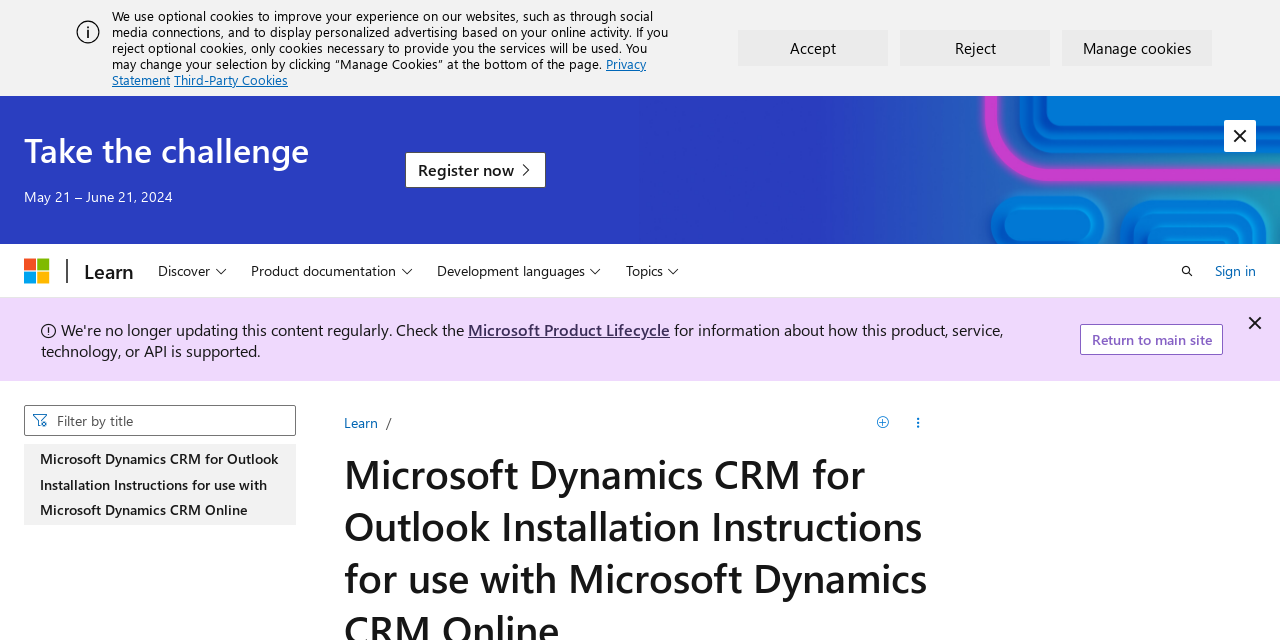What is the 'Global' navigation menu for?
Using the screenshot, give a one-word or short phrase answer.

Navigating to different sections of the website